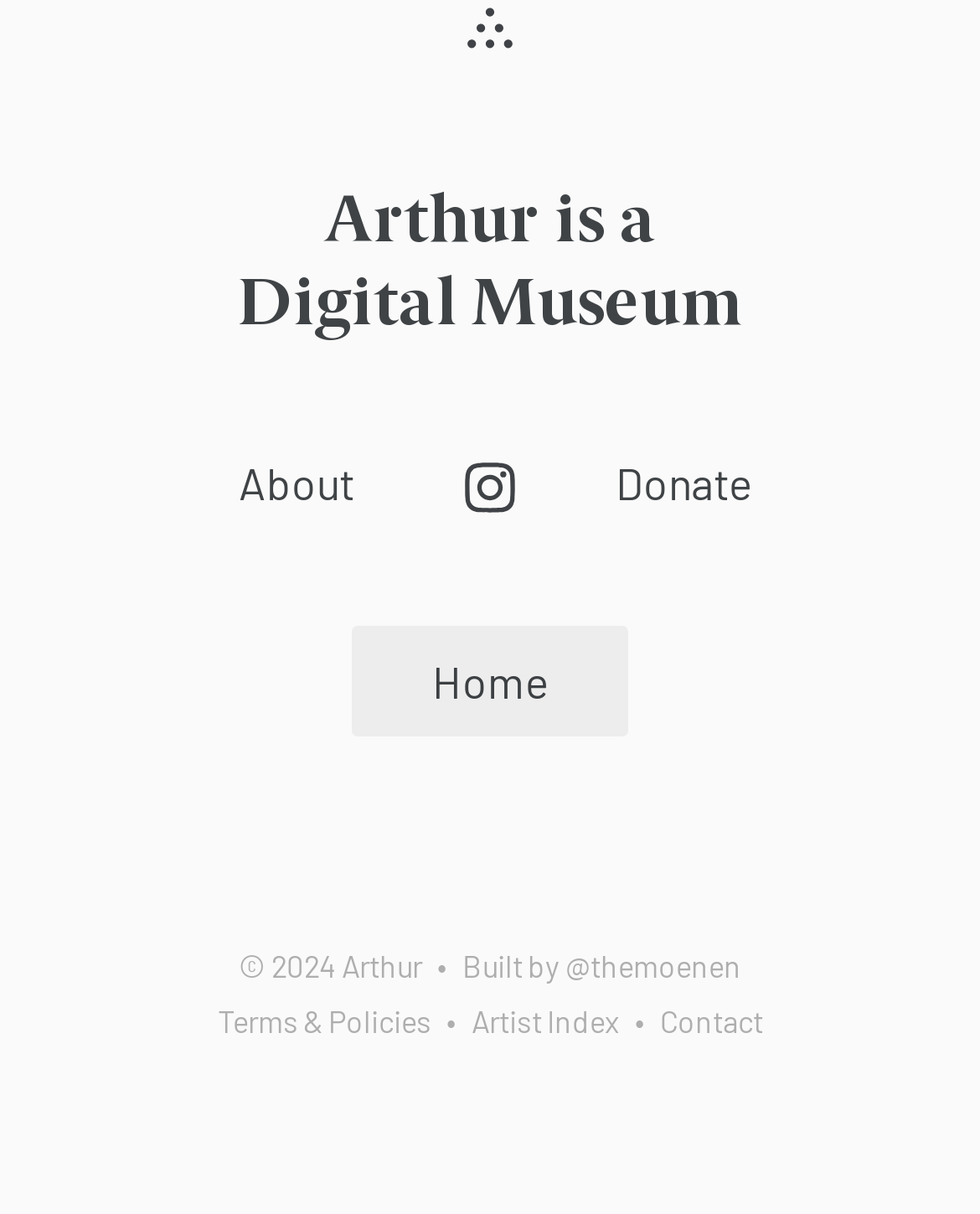Bounding box coordinates are specified in the format (top-left x, top-left y, bottom-right x, bottom-right y). All values are floating point numbers bounded between 0 and 1. Please provide the bounding box coordinate of the region this sentence describes: Artist Index

[0.481, 0.826, 0.632, 0.855]